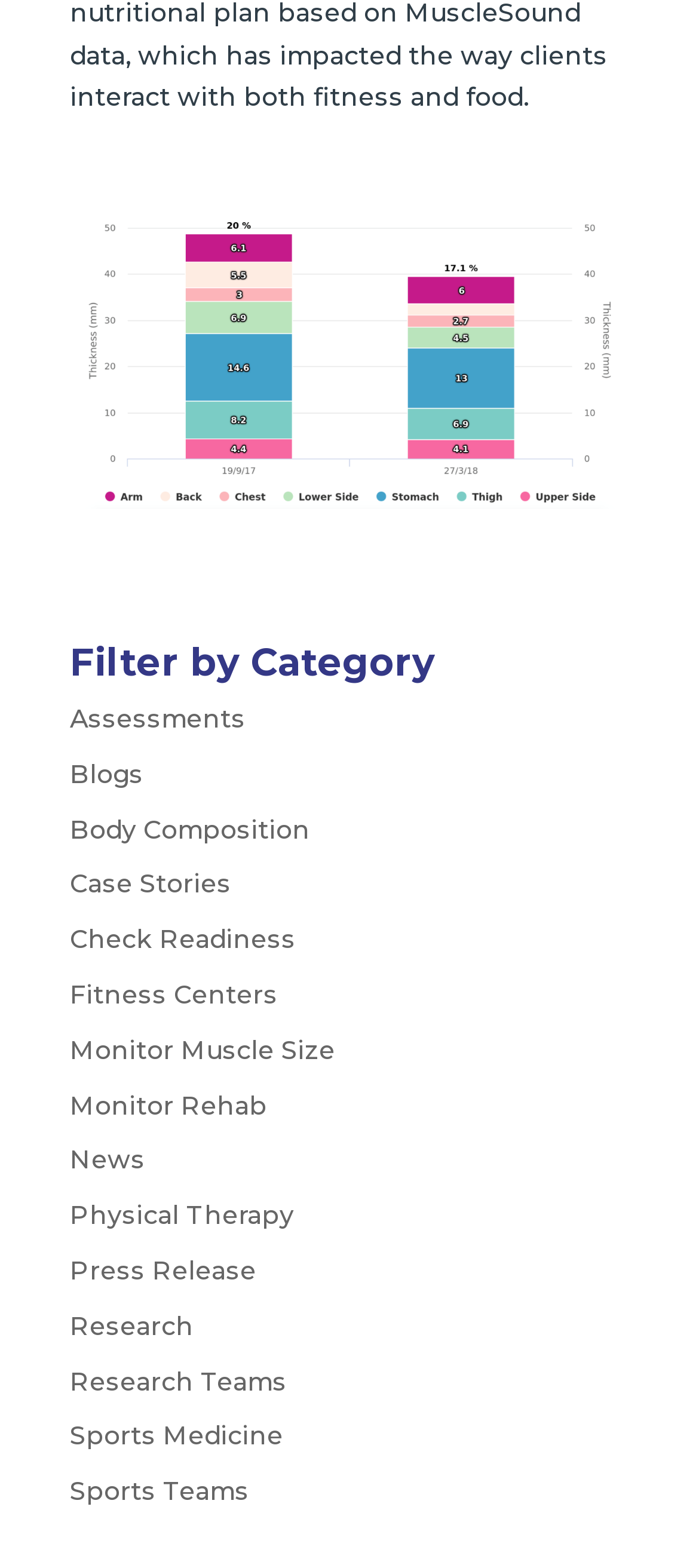Identify the bounding box coordinates for the element that needs to be clicked to fulfill this instruction: "Learn about Body Composition". Provide the coordinates in the format of four float numbers between 0 and 1: [left, top, right, bottom].

[0.1, 0.518, 0.444, 0.539]